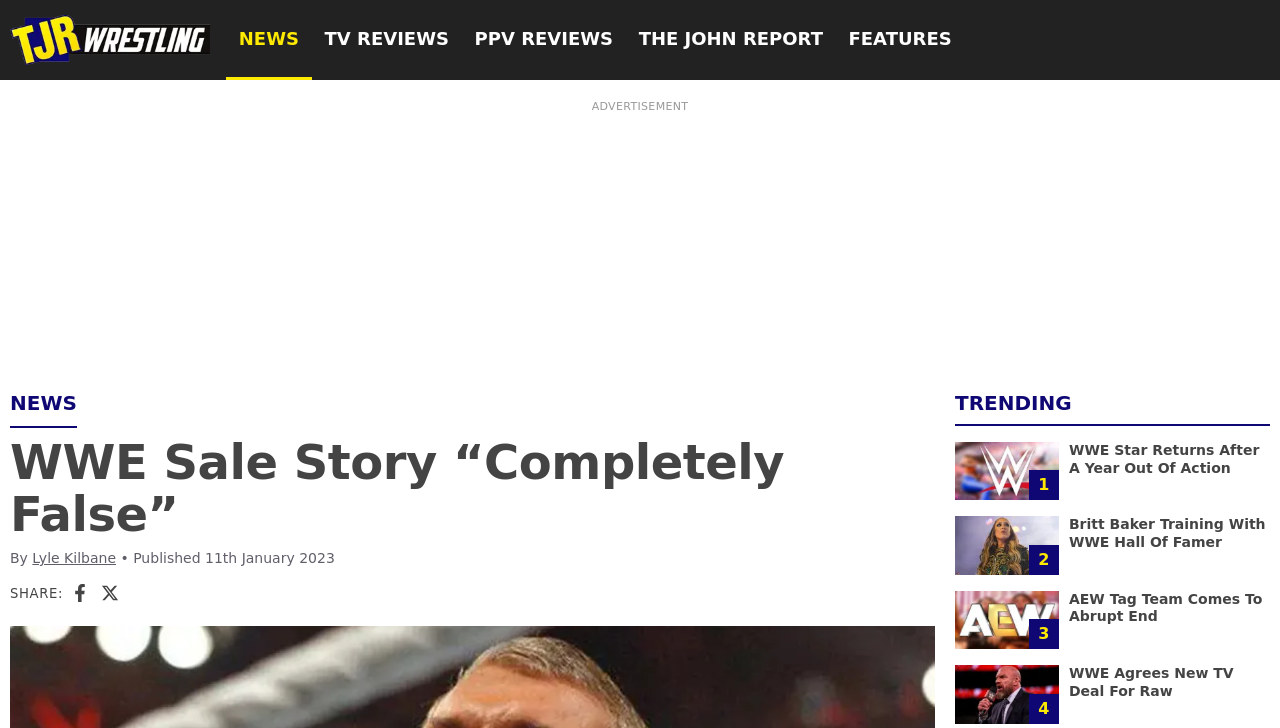Please locate the clickable area by providing the bounding box coordinates to follow this instruction: "Read the article about WWE Sale Story".

[0.008, 0.598, 0.73, 0.743]